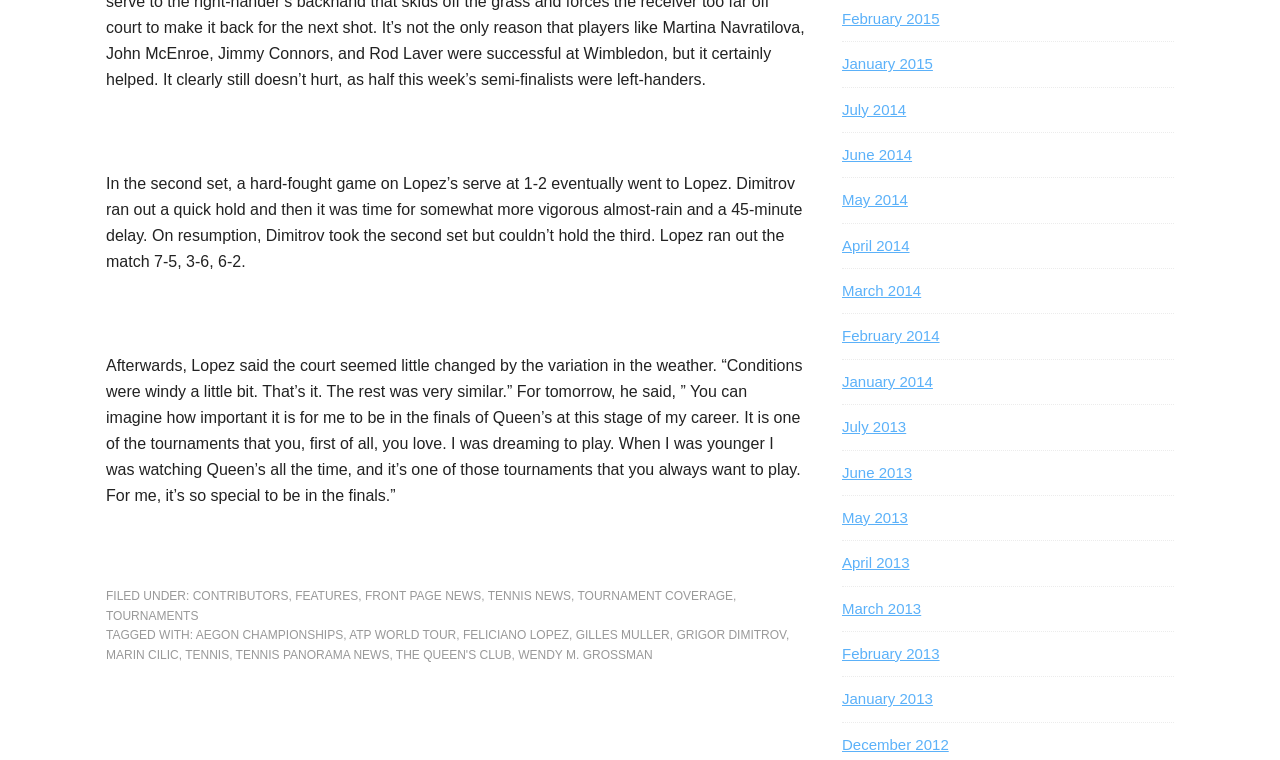How many links are there in the footer section?
Provide a one-word or short-phrase answer based on the image.

13